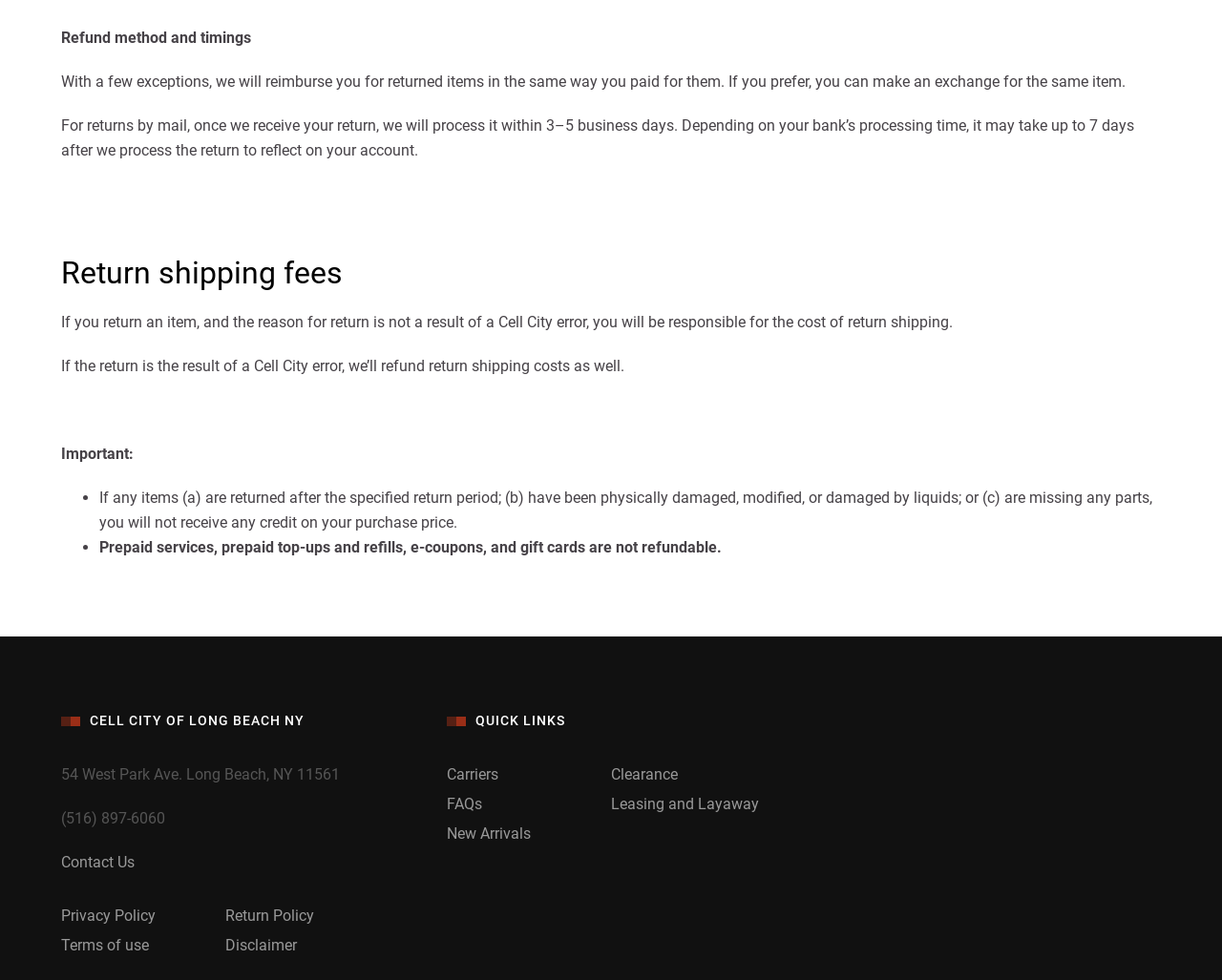What is the processing time for returns by mail?
Refer to the image and give a detailed answer to the question.

According to the webpage, 'For returns by mail, once we receive your return, we will process it within 3–5 business days.' This indicates that the processing time for returns by mail is 3-5 business days.